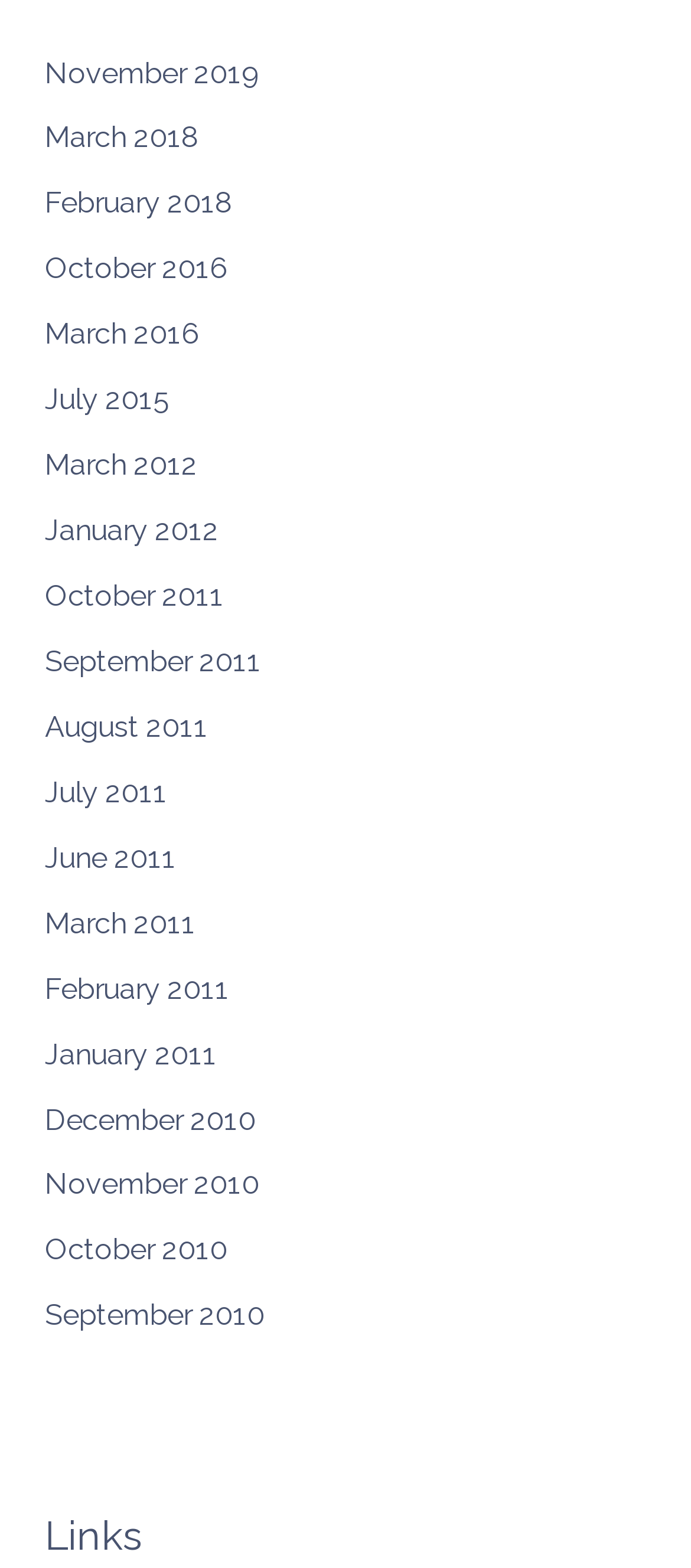What is the earliest month and year available in the Archives section?
Refer to the image and offer an in-depth and detailed answer to the question.

I looked at the list of links under the 'Archives' navigation element and found that the earliest month and year available is March 2011, which is the 15th link from the top.